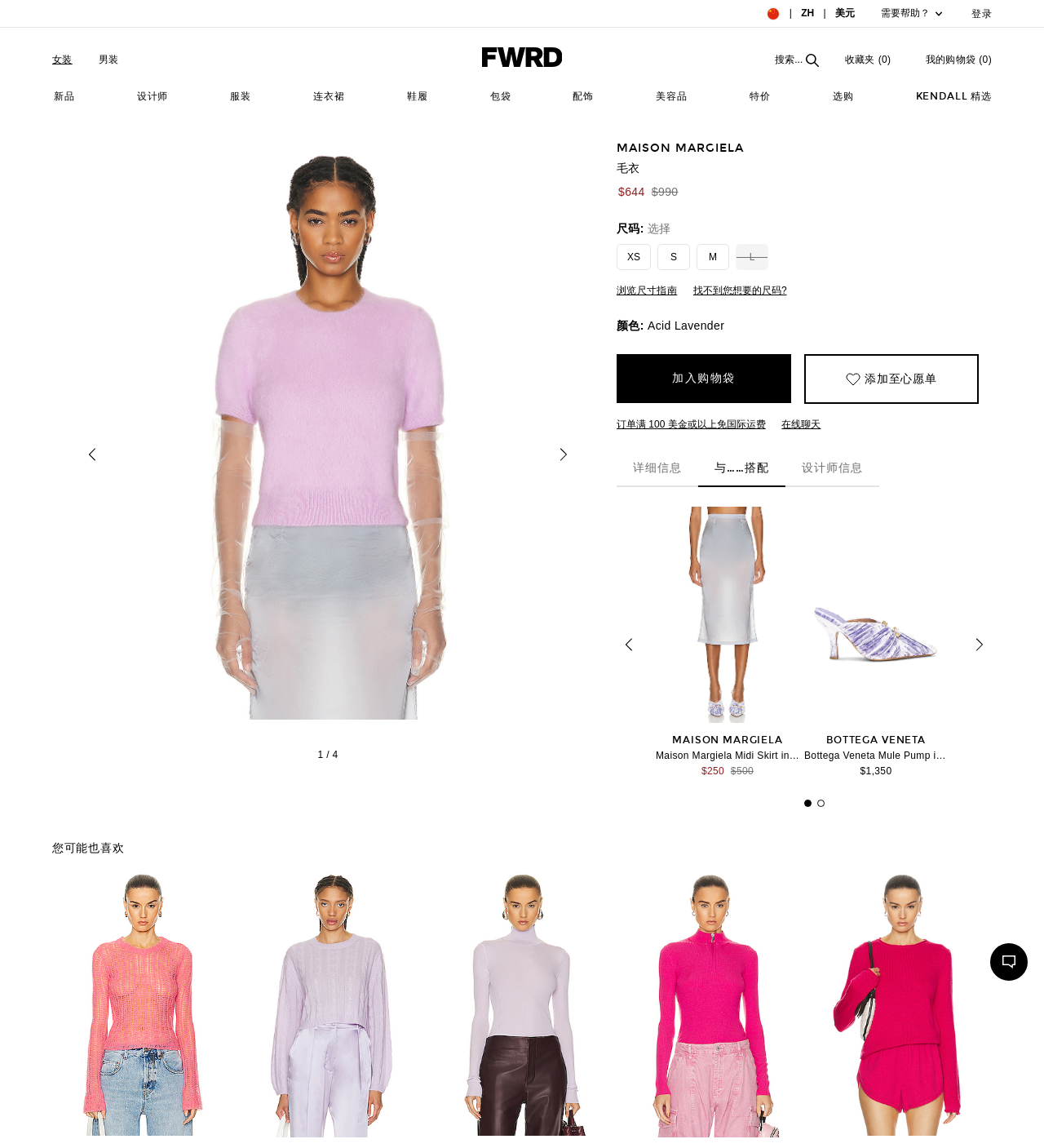Locate the bounding box coordinates of the area you need to click to fulfill this instruction: 'View similar products'. The coordinates must be in the form of four float numbers ranging from 0 to 1: [left, top, right, bottom].

[0.05, 0.731, 0.95, 0.746]